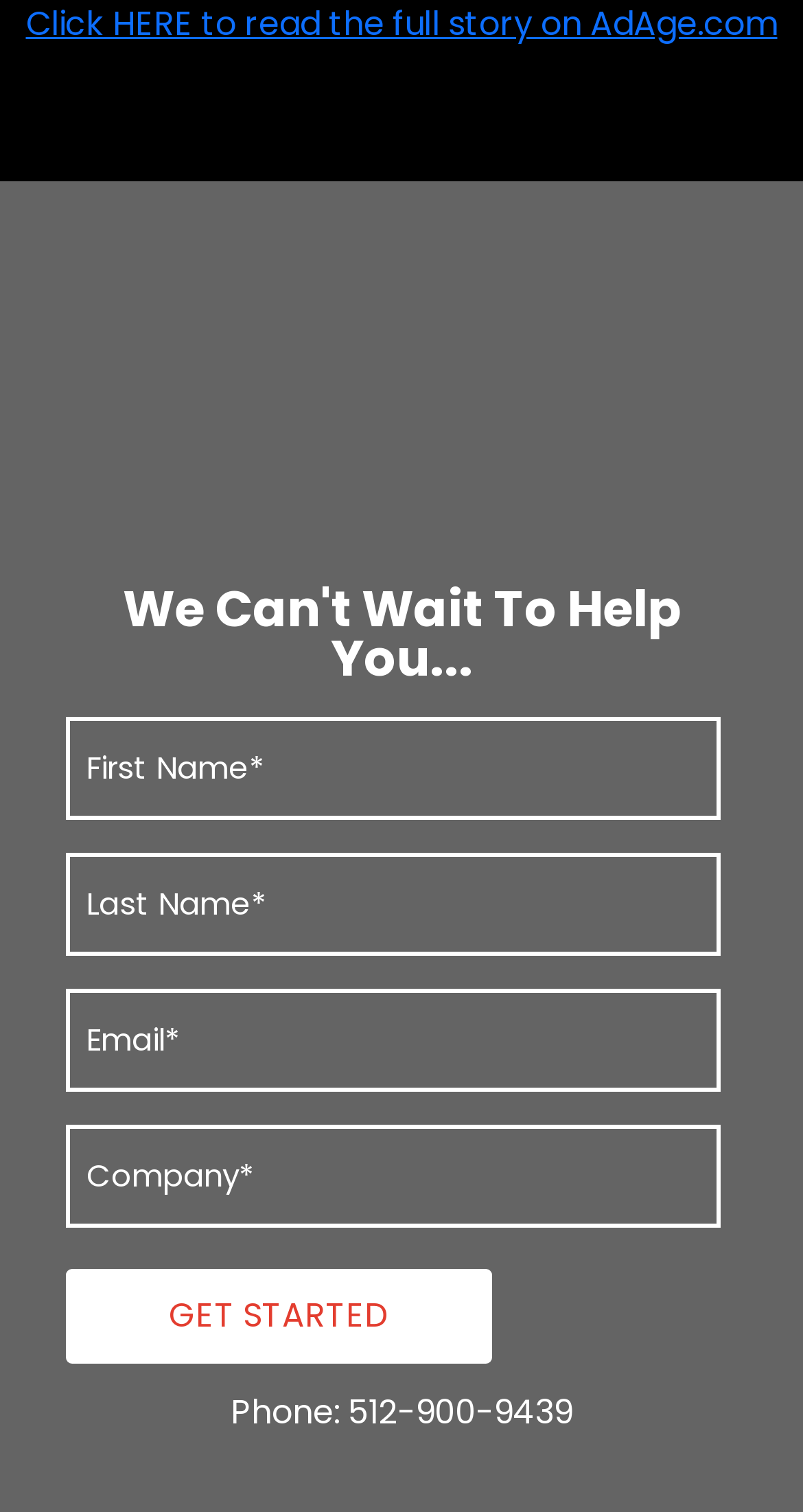What is the text on the button at the bottom of the webpage?
Answer the question based on the image using a single word or a brief phrase.

GET STARTED